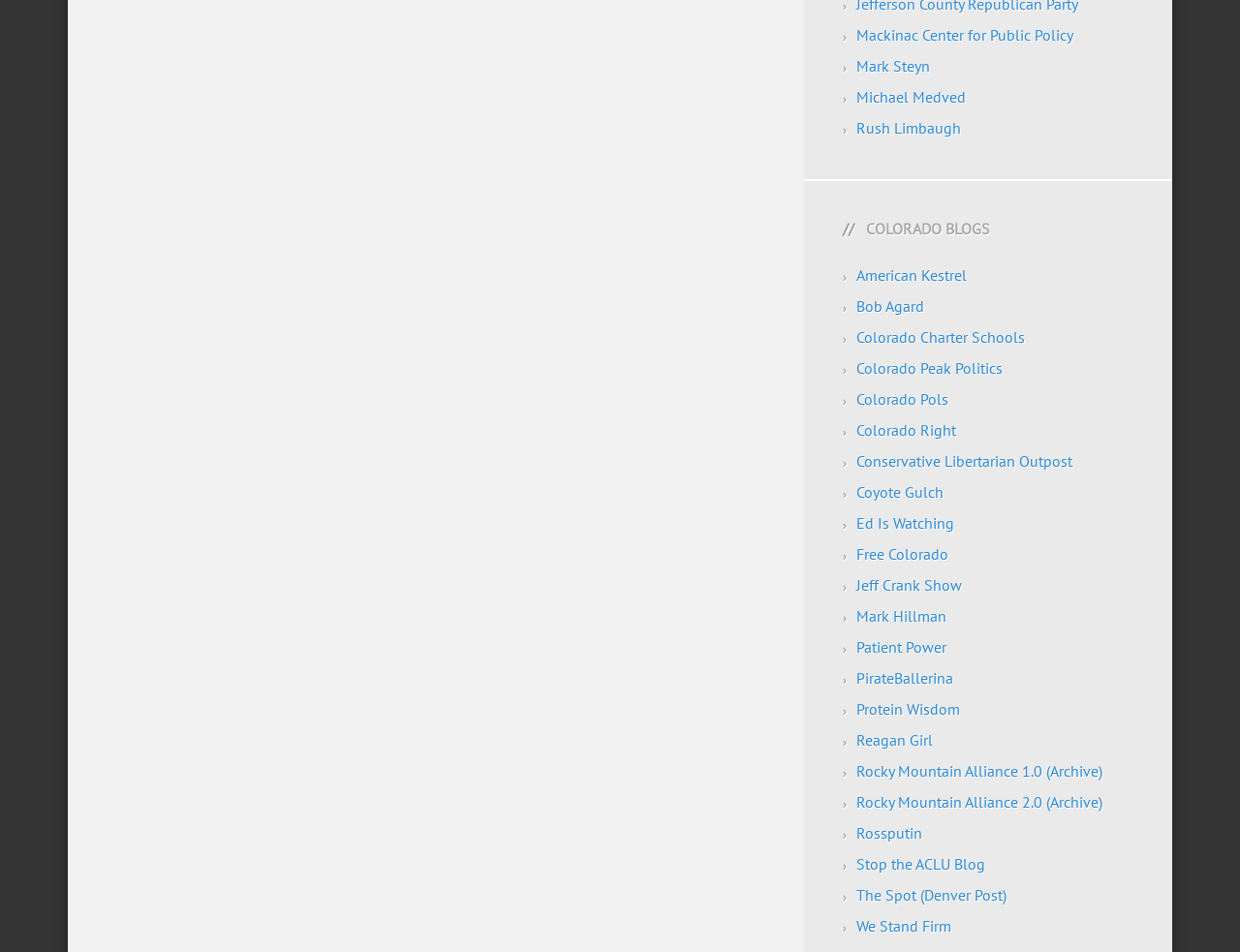Using the description: "Reagan Girl", identify the bounding box of the corresponding UI element in the screenshot.

[0.691, 0.767, 0.752, 0.787]